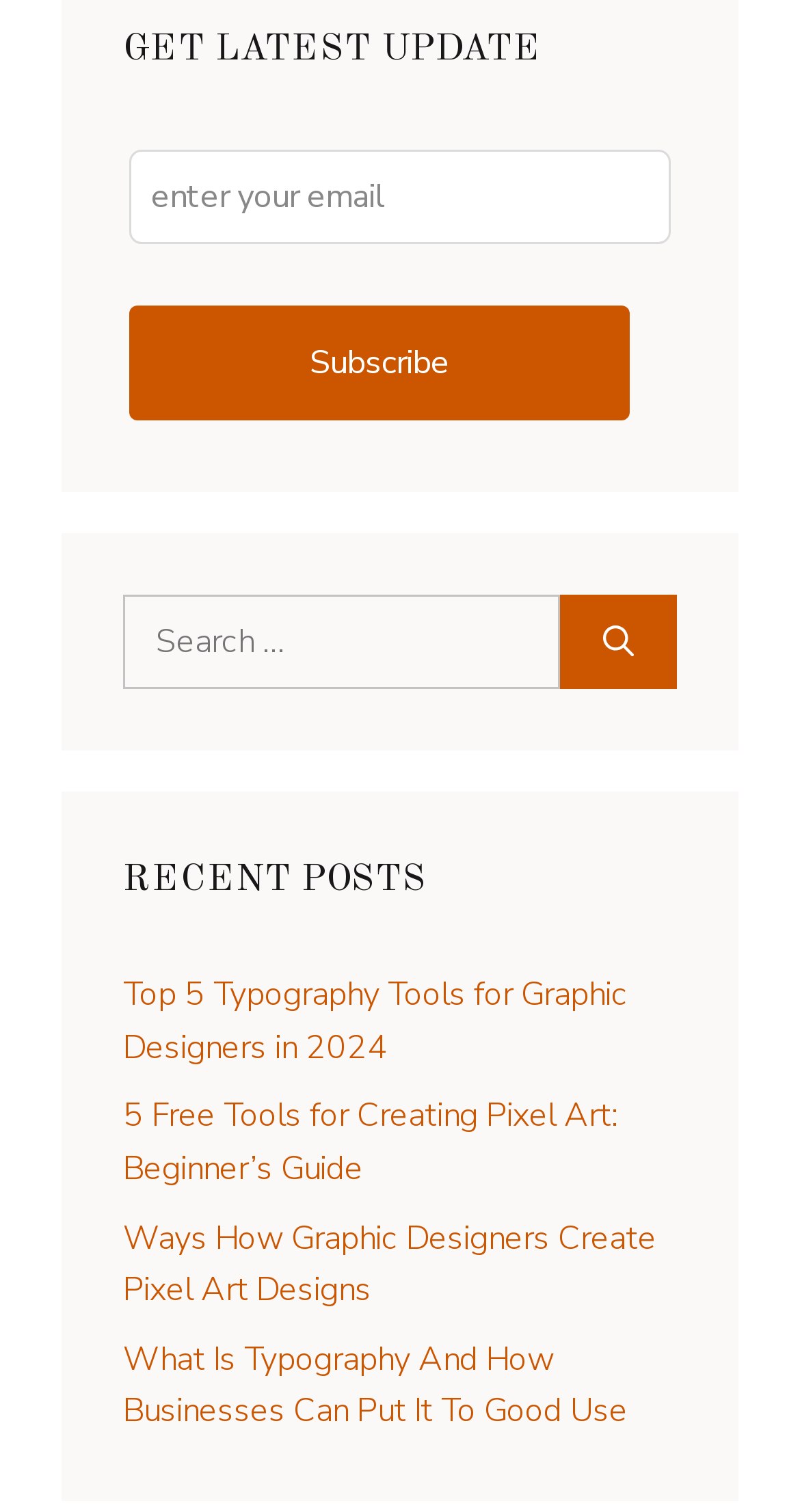Using the provided element description, identify the bounding box coordinates as (top-left x, top-left y, bottom-right x, bottom-right y). Ensure all values are between 0 and 1. Description: Subscribe

[0.161, 0.202, 0.788, 0.278]